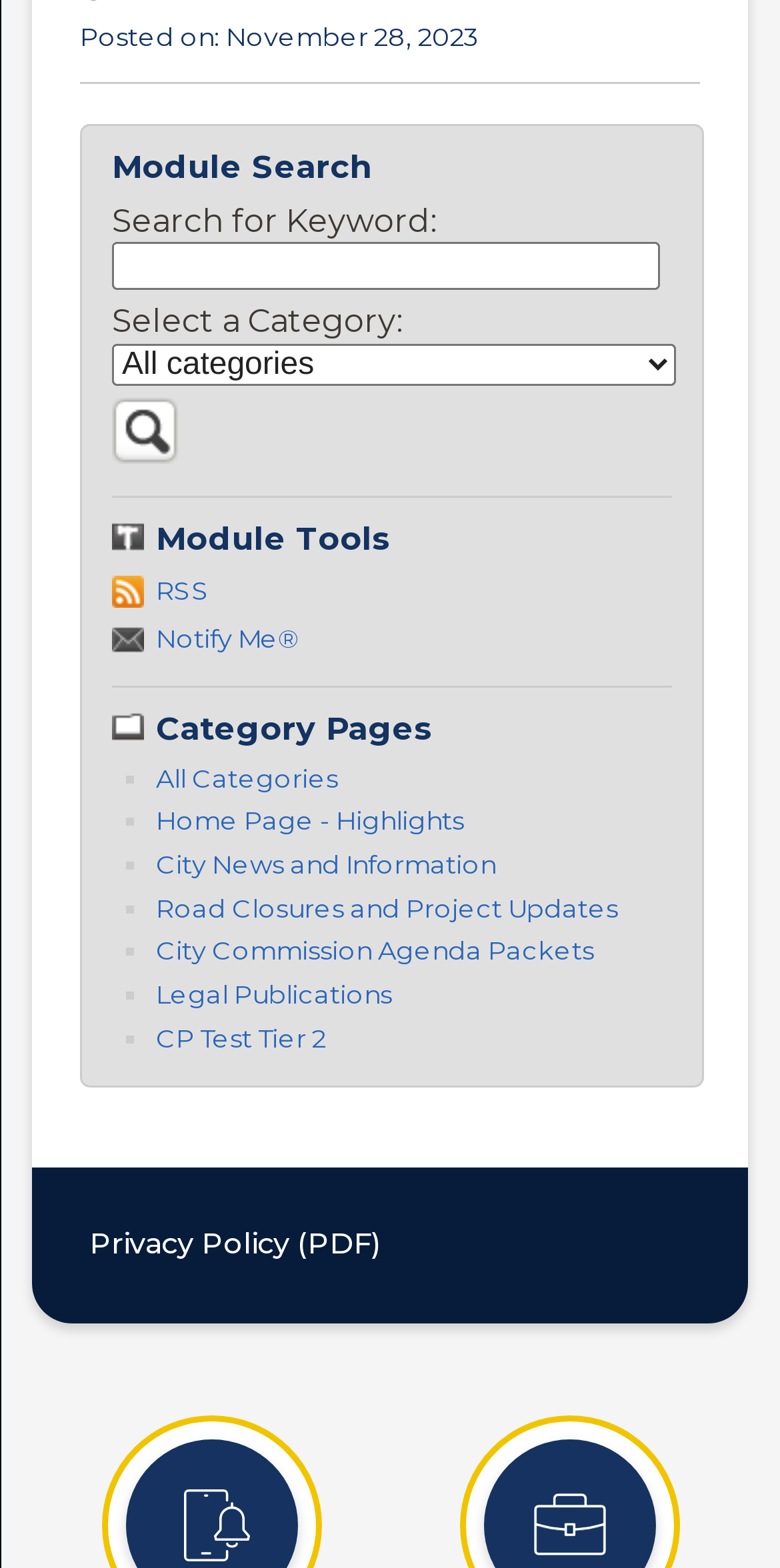Determine the bounding box for the described HTML element: "Whitepaper". Ensure the coordinates are four float numbers between 0 and 1 in the format [left, top, right, bottom].

None